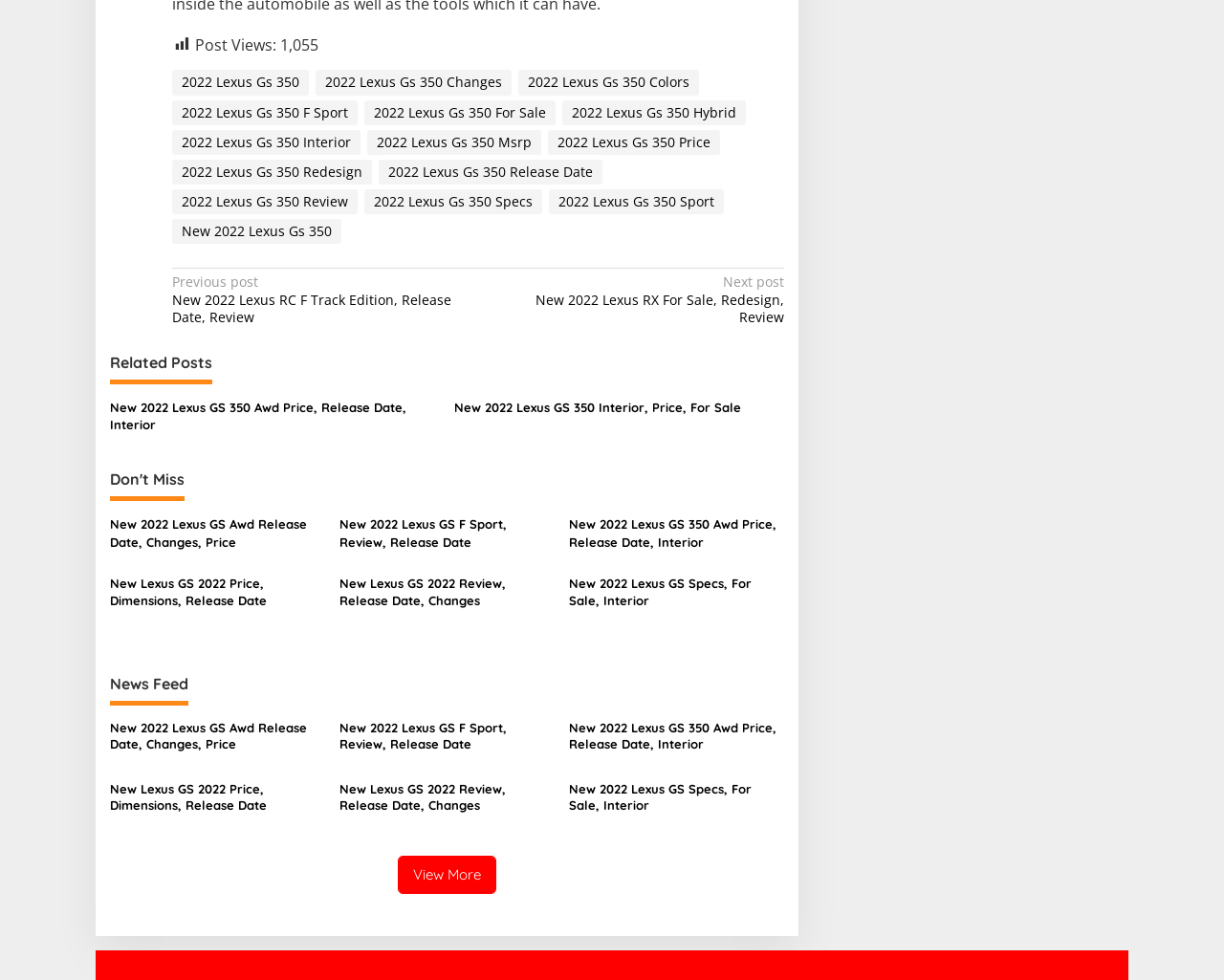Please predict the bounding box coordinates (top-left x, top-left y, bottom-right x, bottom-right y) for the UI element in the screenshot that fits the description: 2022 Lexus Gs 350 Msrp

[0.3, 0.132, 0.442, 0.158]